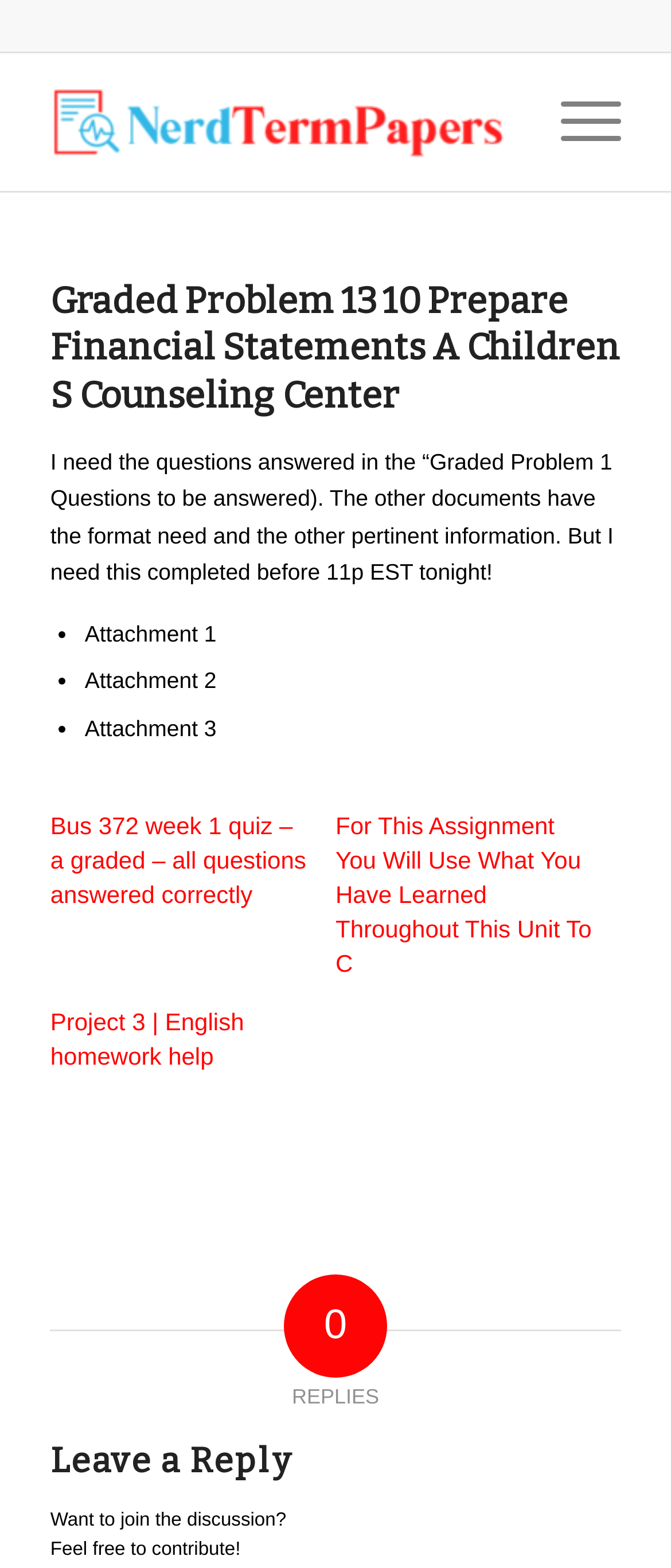What is the deadline for completing the assignment?
Respond to the question with a well-detailed and thorough answer.

The problem description mentions that the assignment needs to be completed before 11p EST tonight, which suggests that the deadline is 11 pm Eastern Standard Time tonight.